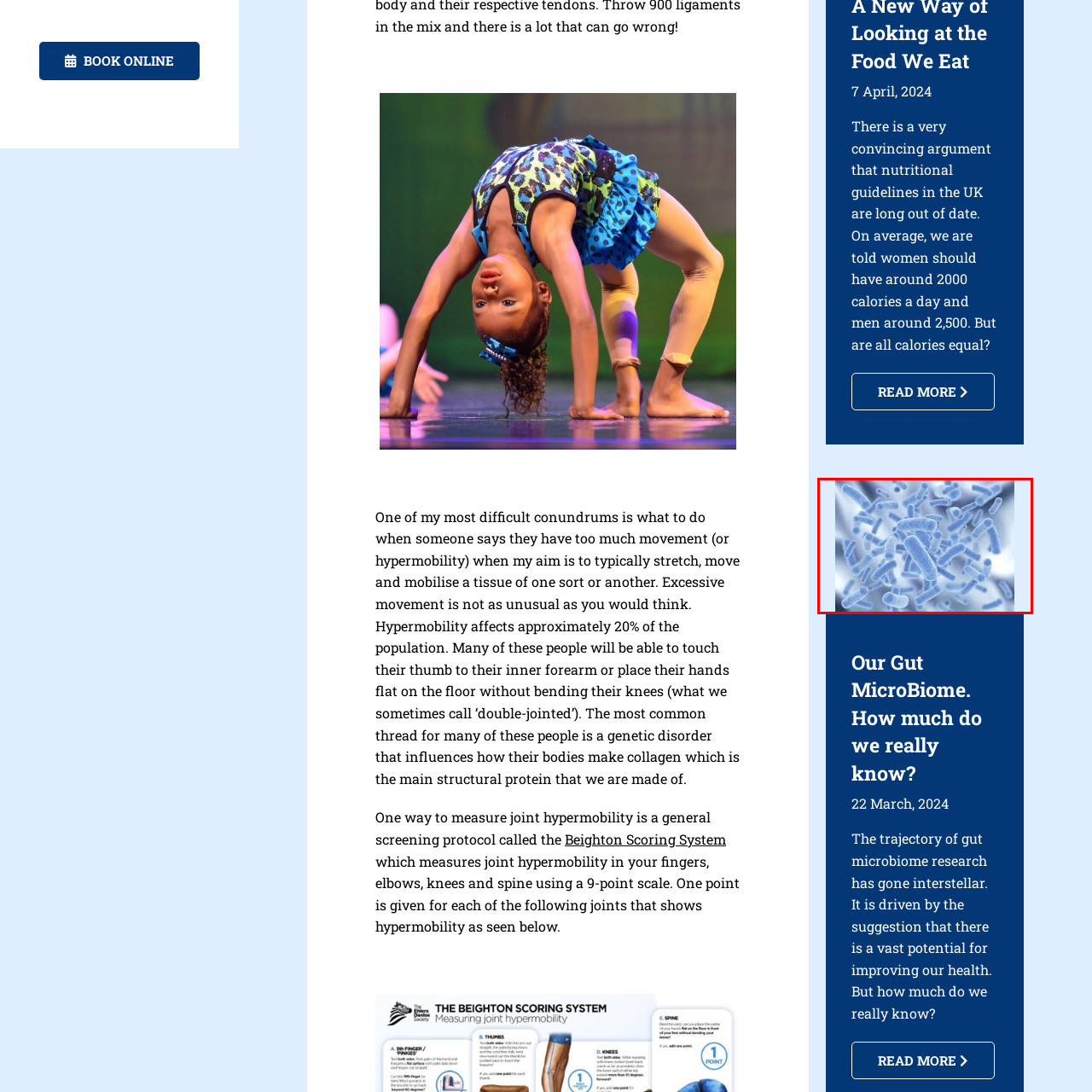Deliver a detailed account of the image that lies within the red box.

The image depicts a vibrant, scientific representation of various bacteria, characterized by their elongated, rod-like shapes and bluish tint. These microorganisms are crucial components of the gut microbiome, a topic explored in the associated article titled "Our Gut MicroBiome. How much do we really know?" The content emphasizes the significance of gut microbiome research and its potential benefits for human health. This visual encapsulates the complex and fascinating nature of the microorganisms that inhabit our digestive systems, highlighting the ongoing exploration of their roles in overall wellness.